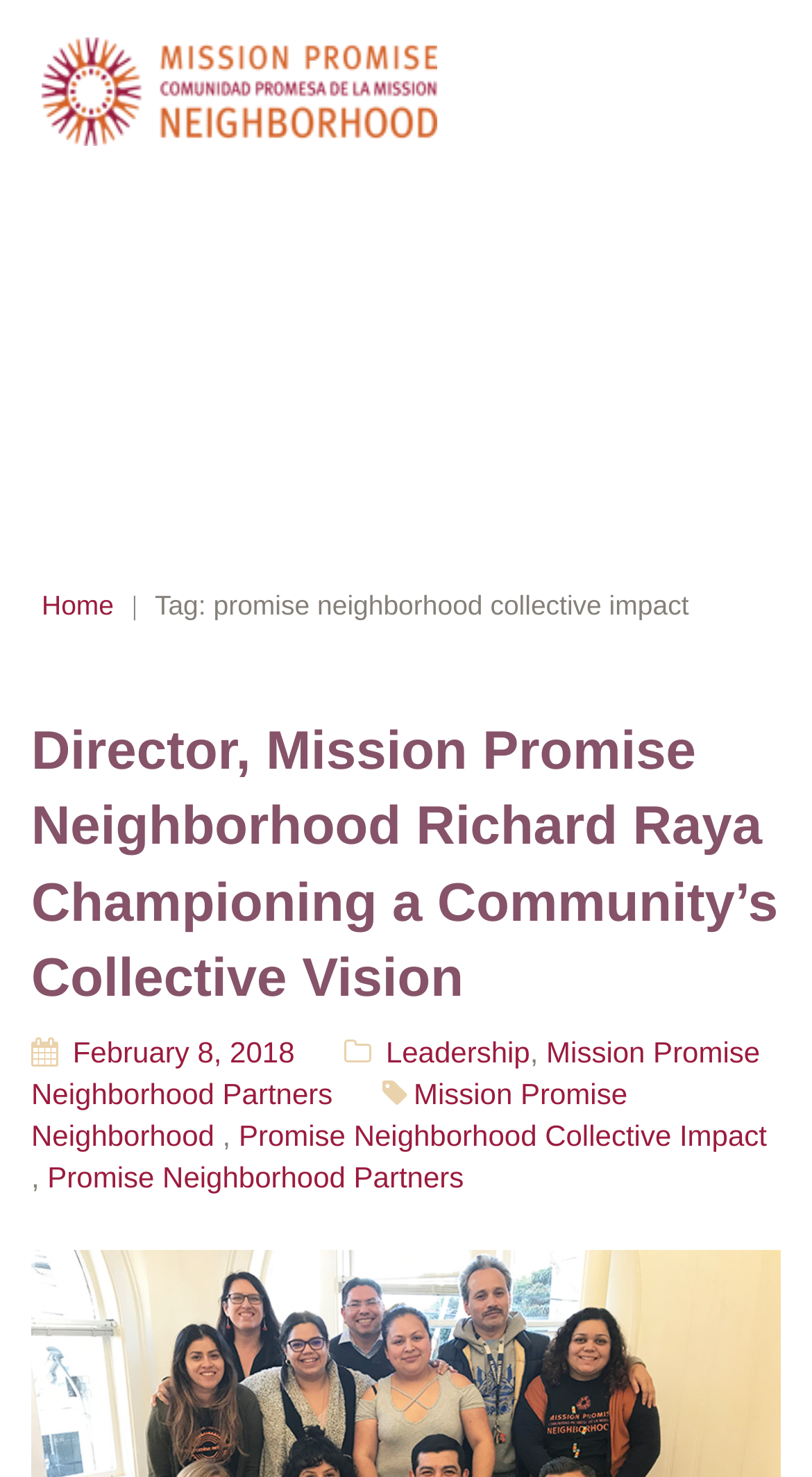What is the category of the archive? Please answer the question using a single word or phrase based on the image.

Leadership